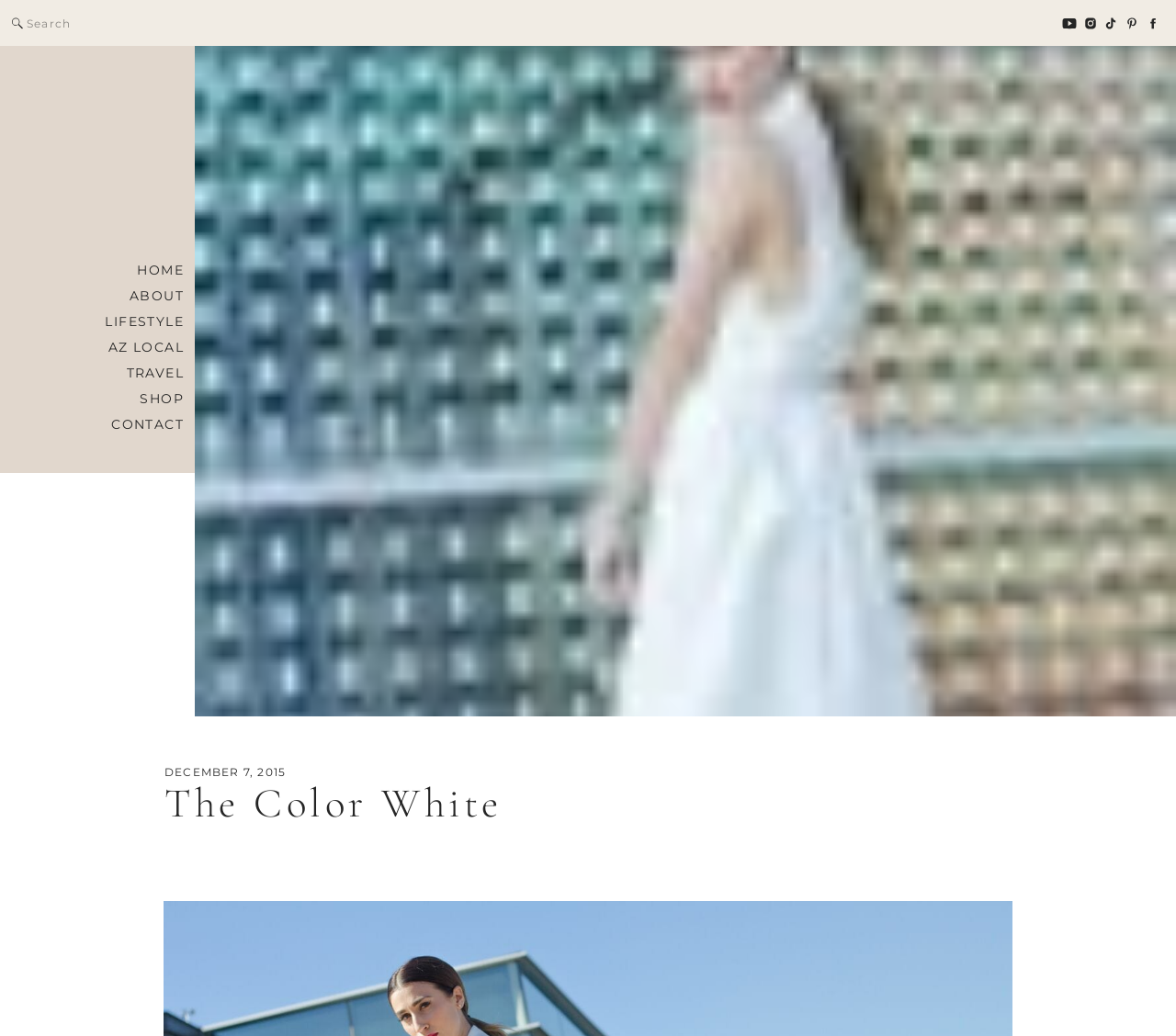Determine the bounding box coordinates of the UI element described below. Use the format (top-left x, top-left y, bottom-right x, bottom-right y) with floating point numbers between 0 and 1: parent_node: Search for: name="s" placeholder="Search"

[0.023, 0.014, 0.114, 0.031]